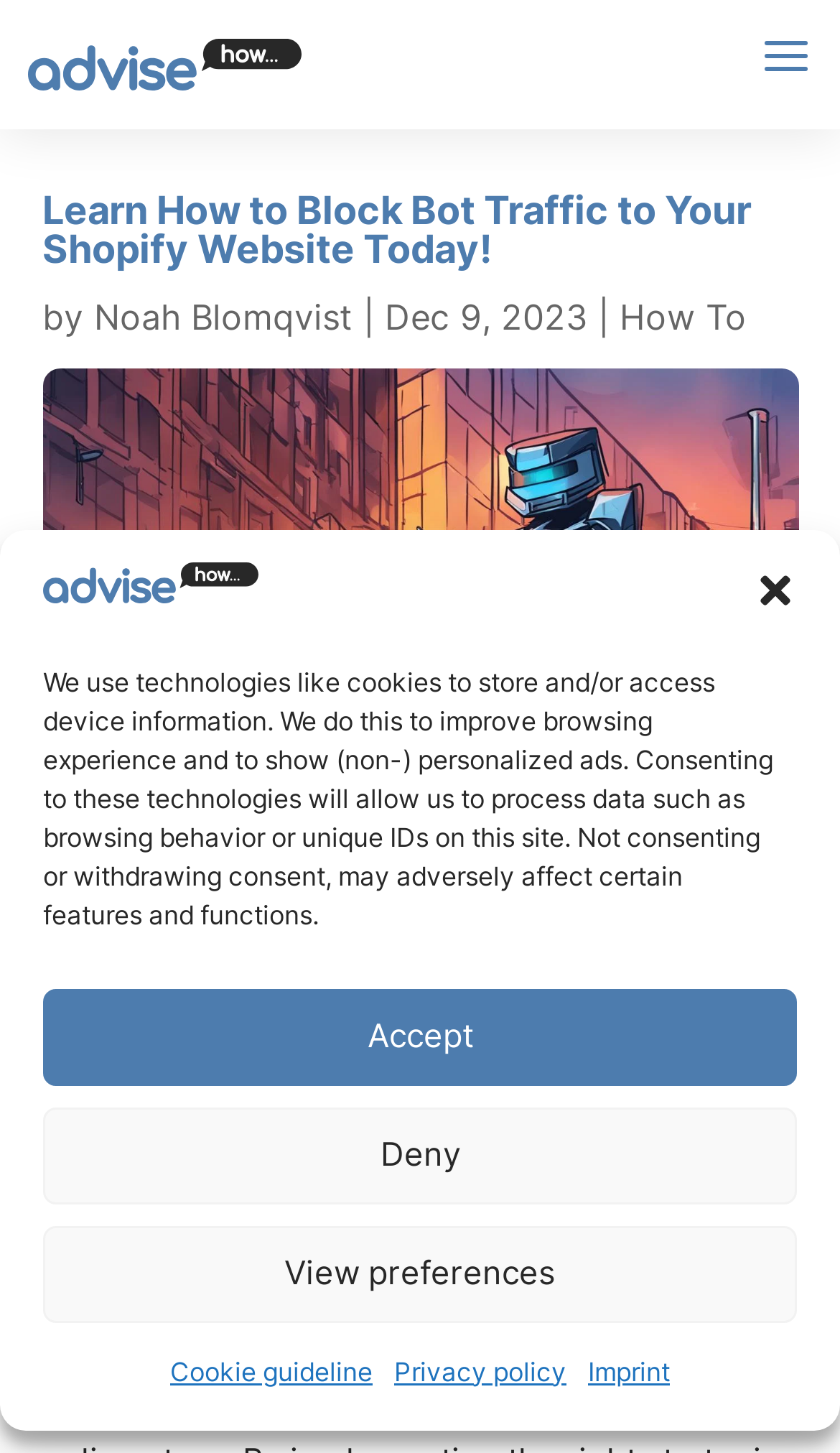Refer to the image and provide an in-depth answer to the question: 
What are the categories available on the website?

I determined the categories available on the website by looking at the links 'Home' and 'How To' which are located at the top of the webpage.